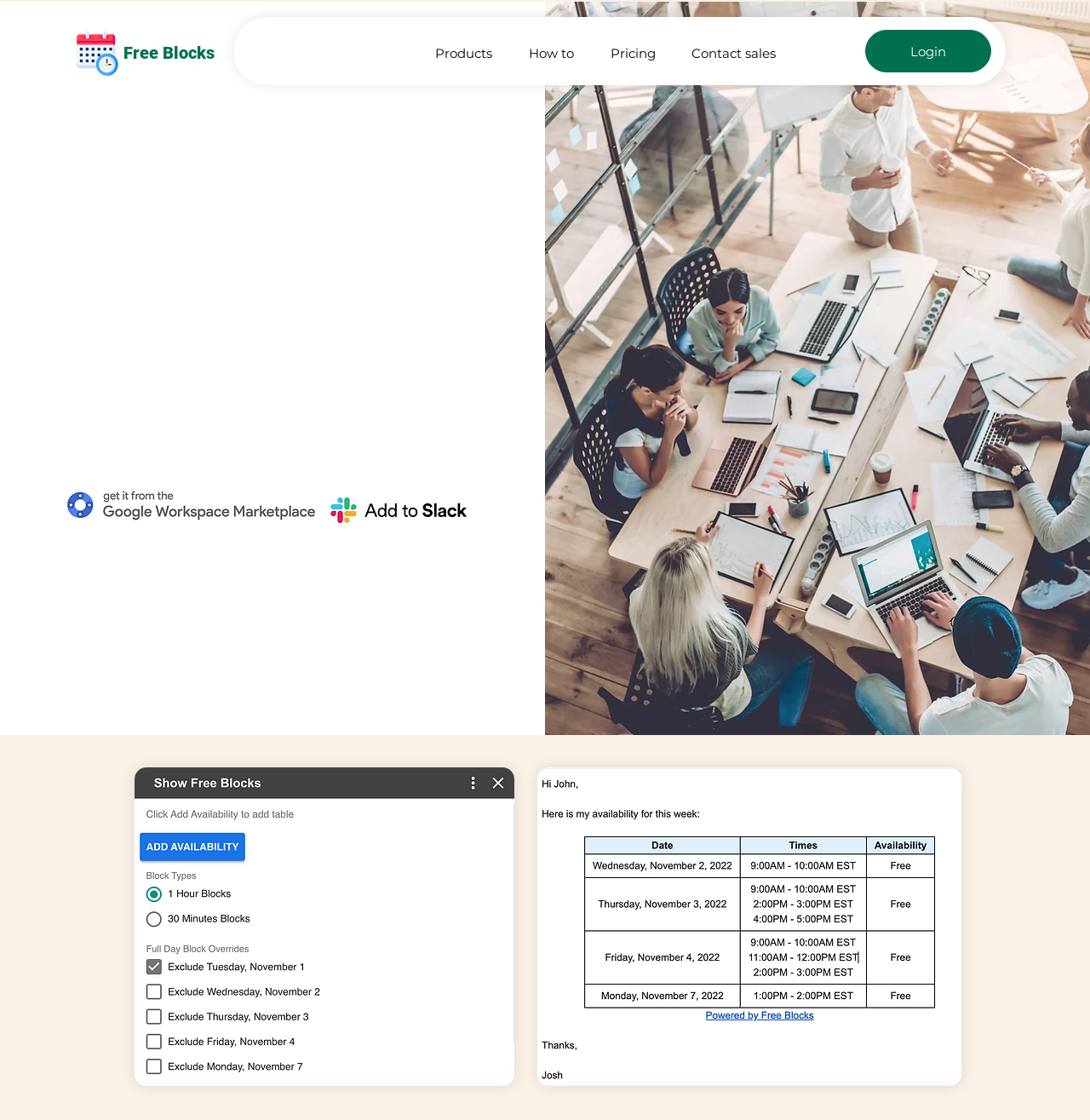Please find the bounding box coordinates of the element that must be clicked to perform the given instruction: "Click the Free Blocks logo". The coordinates should be four float numbers from 0 to 1, i.e., [left, top, right, bottom].

[0.067, 0.026, 0.11, 0.068]